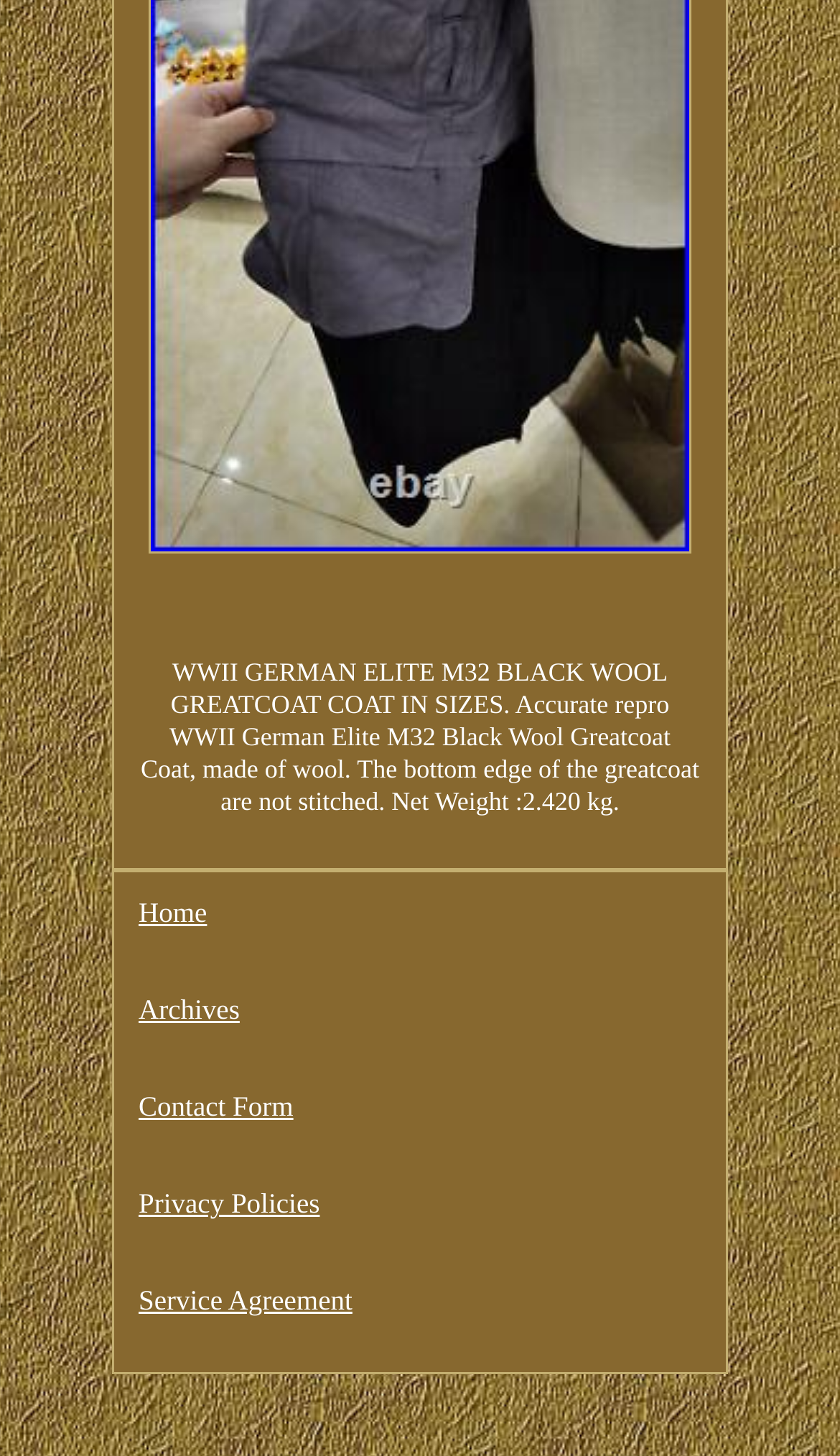What is the weight of the WWII German Elite M32 Greatcoat?
Look at the image and answer the question using a single word or phrase.

2.420 kg